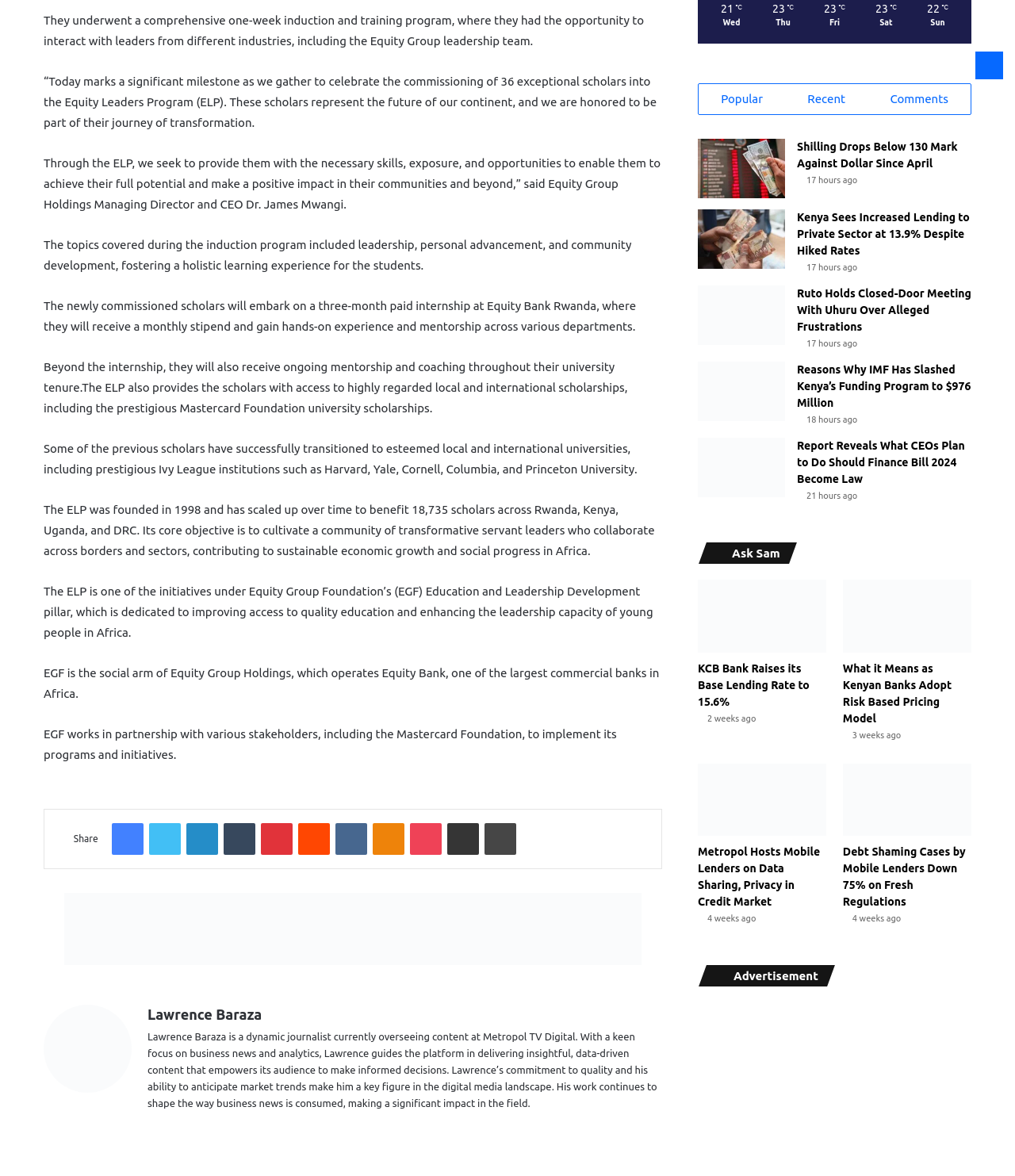What is the name of the bank that has raised its base lending rate to 15.6%?
From the screenshot, supply a one-word or short-phrase answer.

KCB Bank